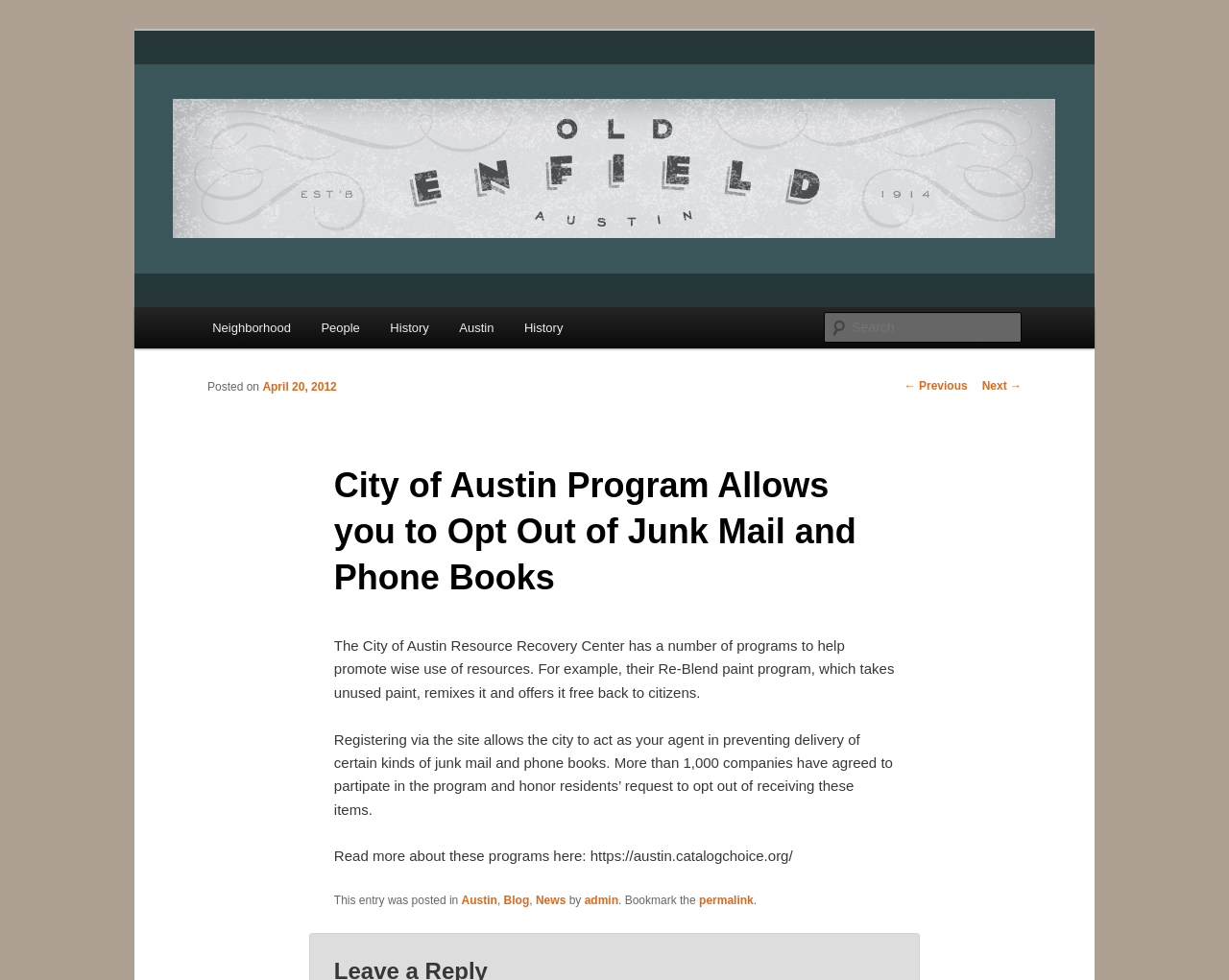Predict the bounding box coordinates for the UI element described as: "Old Enfield Blog". The coordinates should be four float numbers between 0 and 1, presented as [left, top, right, bottom].

[0.169, 0.086, 0.351, 0.118]